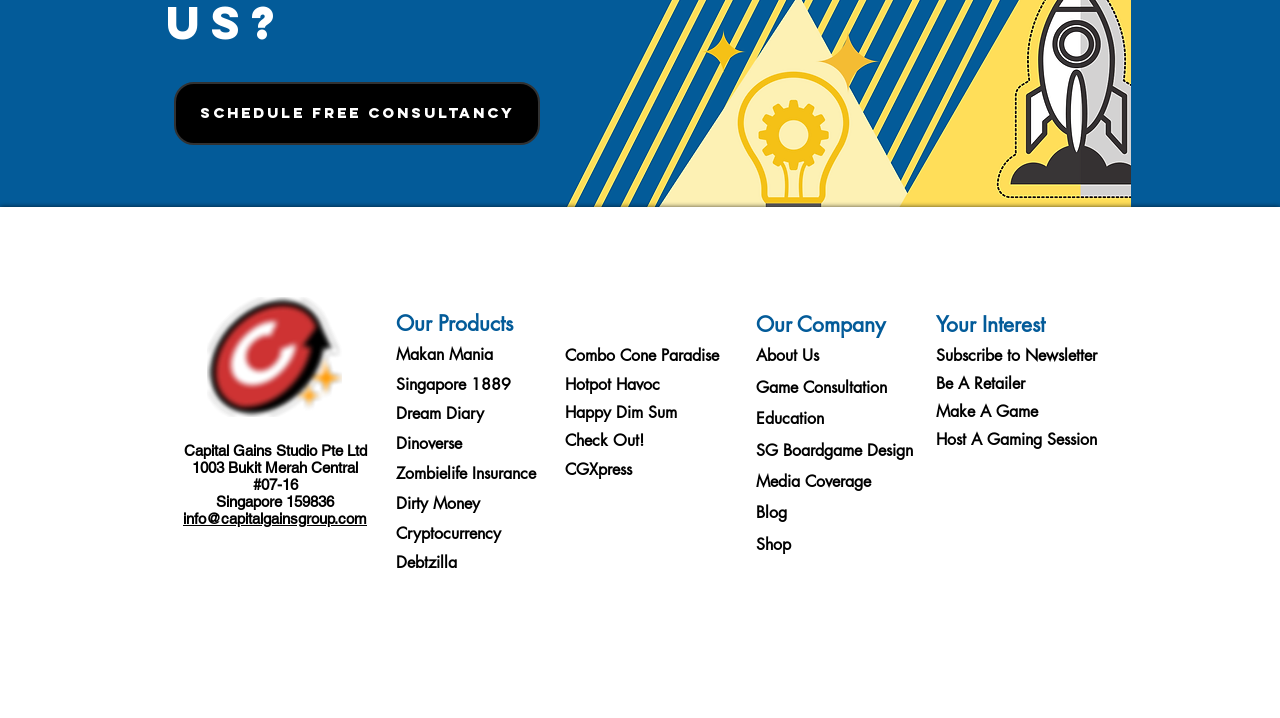How many headings are there on the webpage?
Please respond to the question with a detailed and well-explained answer.

I counted the number of heading elements on the webpage, which includes 'Our Products', 'Combo Cone Paradise', 'Our Company', and 'Your Interest'.